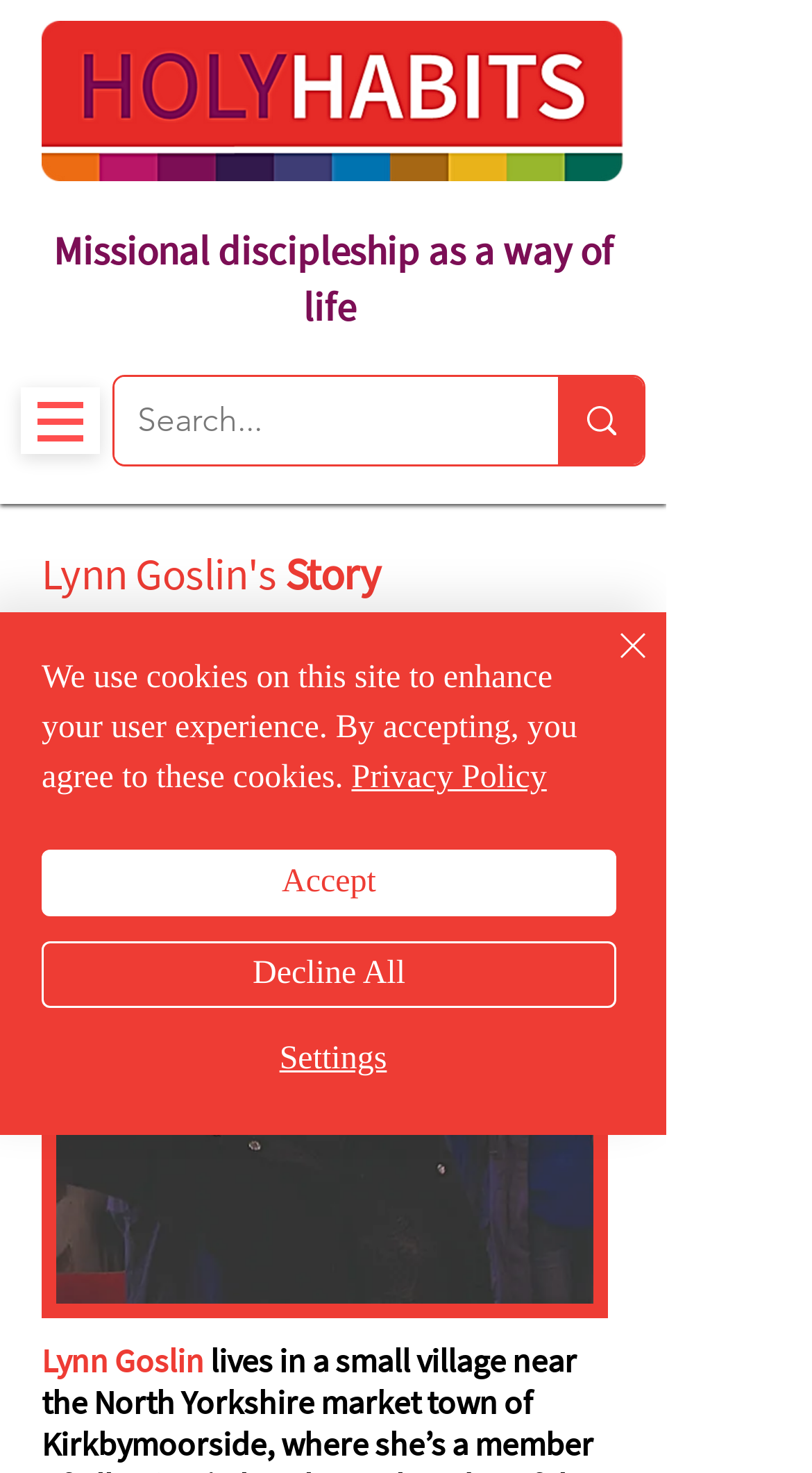Please identify the bounding box coordinates of the element I should click to complete this instruction: 'Search for something'. The coordinates should be given as four float numbers between 0 and 1, like this: [left, top, right, bottom].

[0.141, 0.256, 0.792, 0.316]